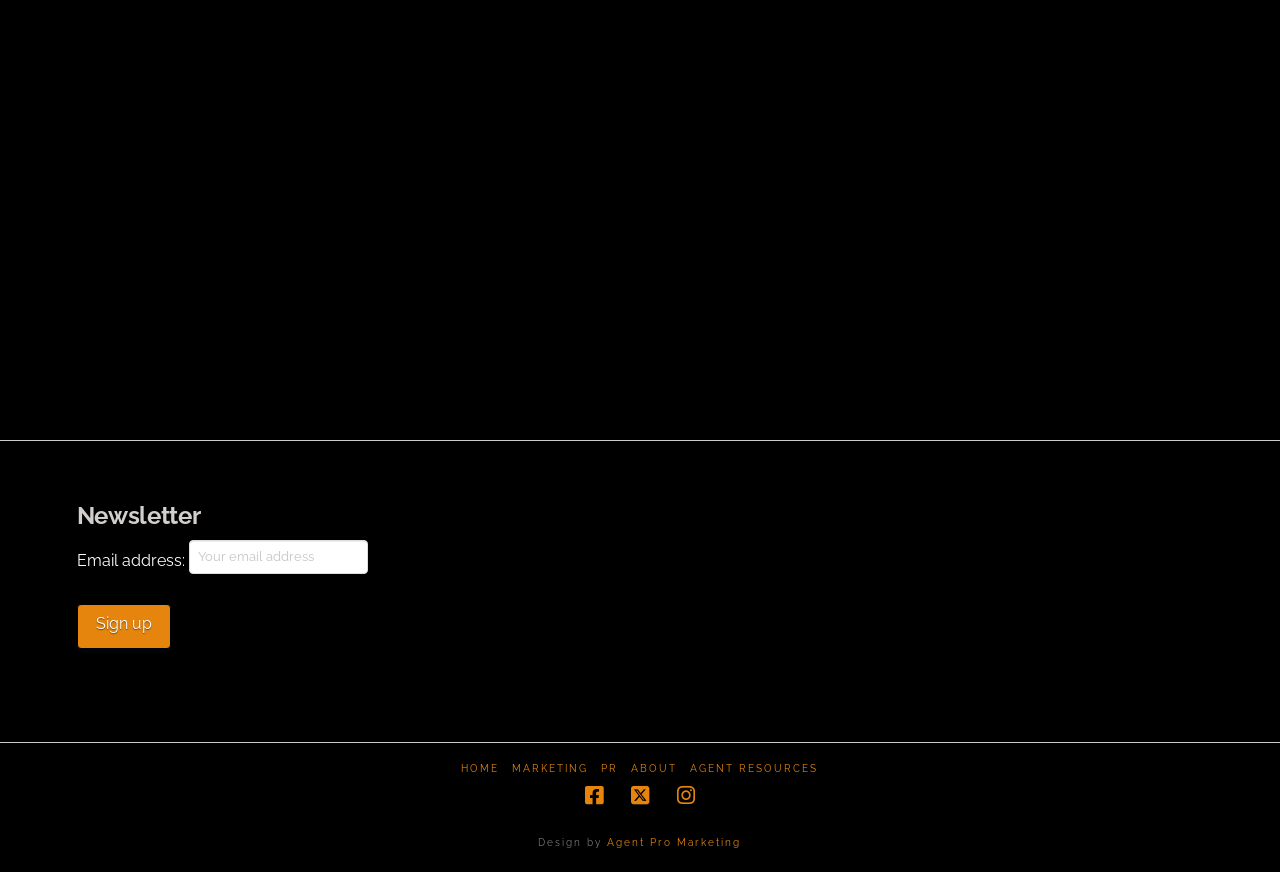Pinpoint the bounding box coordinates of the element you need to click to execute the following instruction: "Get started with the most popular solution". The bounding box should be represented by four float numbers between 0 and 1, in the format [left, top, right, bottom].

[0.442, 0.299, 0.555, 0.361]